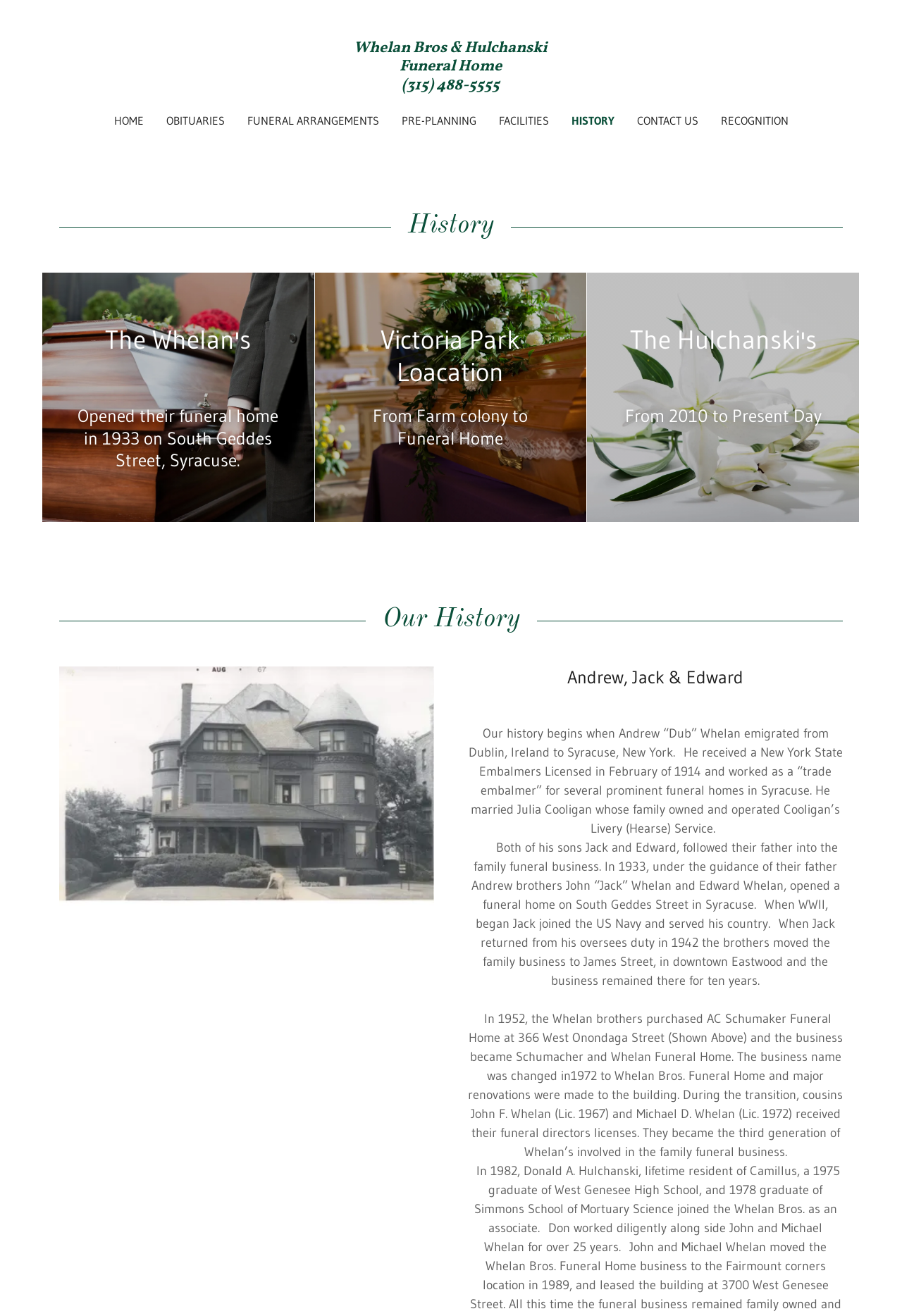What is the name of the street where the Whelan brothers moved their business in 1942?
Using the visual information from the image, give a one-word or short-phrase answer.

James Street